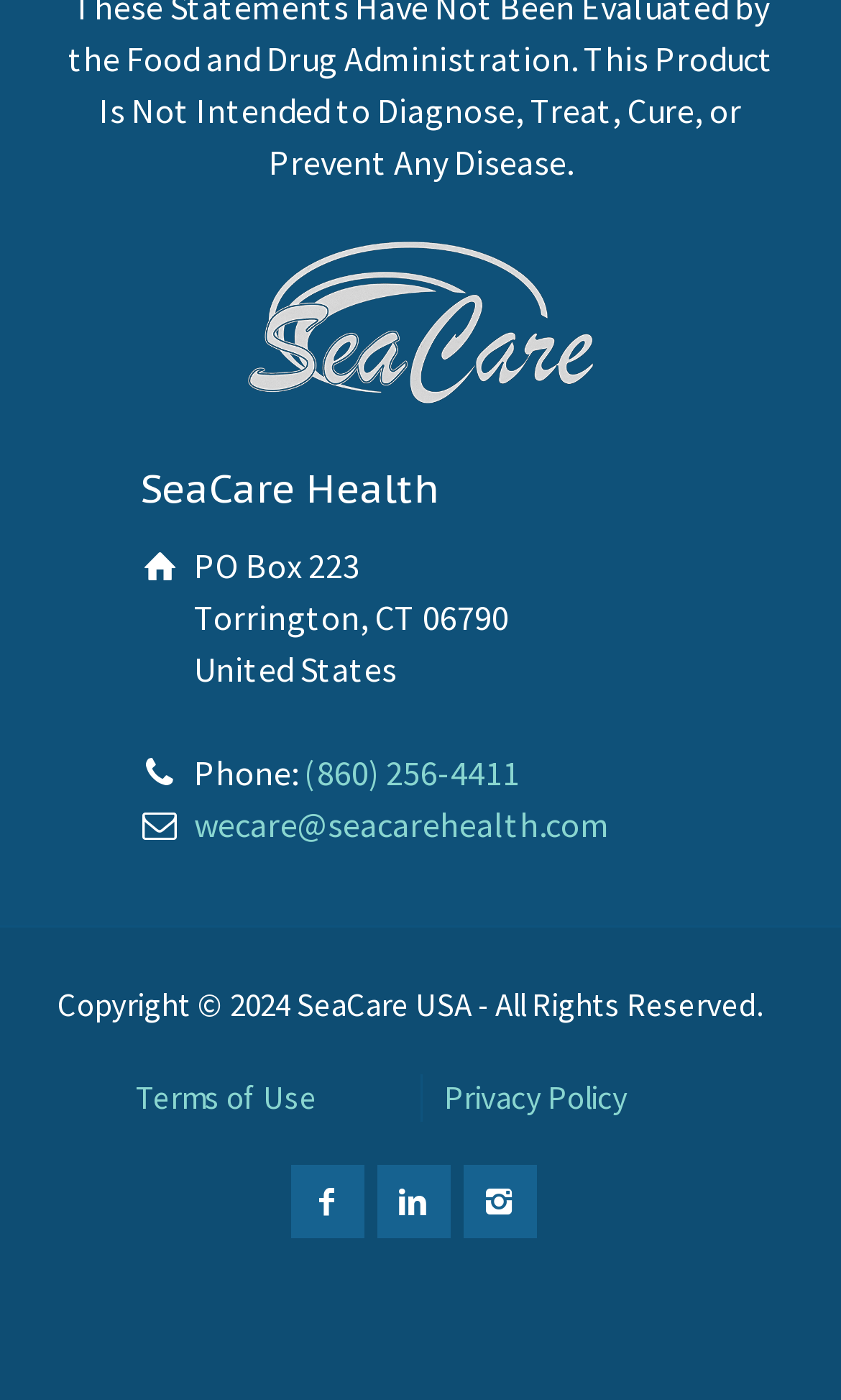Answer the question with a single word or phrase: 
What is the email address?

wecare@seacarehealth.com